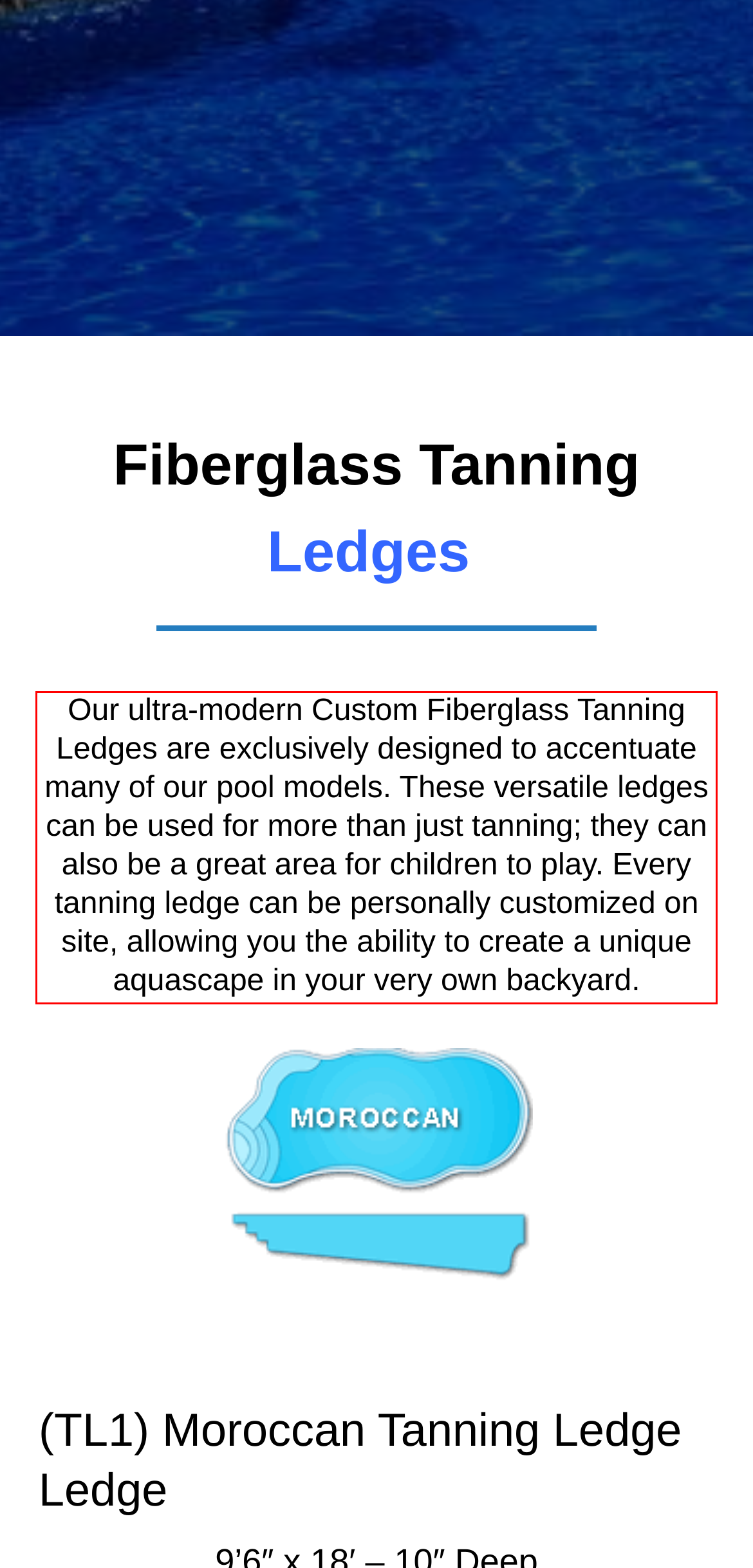Please identify the text within the red rectangular bounding box in the provided webpage screenshot.

Our ultra-modern Custom Fiberglass Tanning Ledges are exclusively designed to accentuate many of our pool models. These versatile ledges can be used for more than just tanning; they can also be a great area for children to play. Every tanning ledge can be personally customized on site, allowing you the ability to create a unique aquascape in your very own backyard.